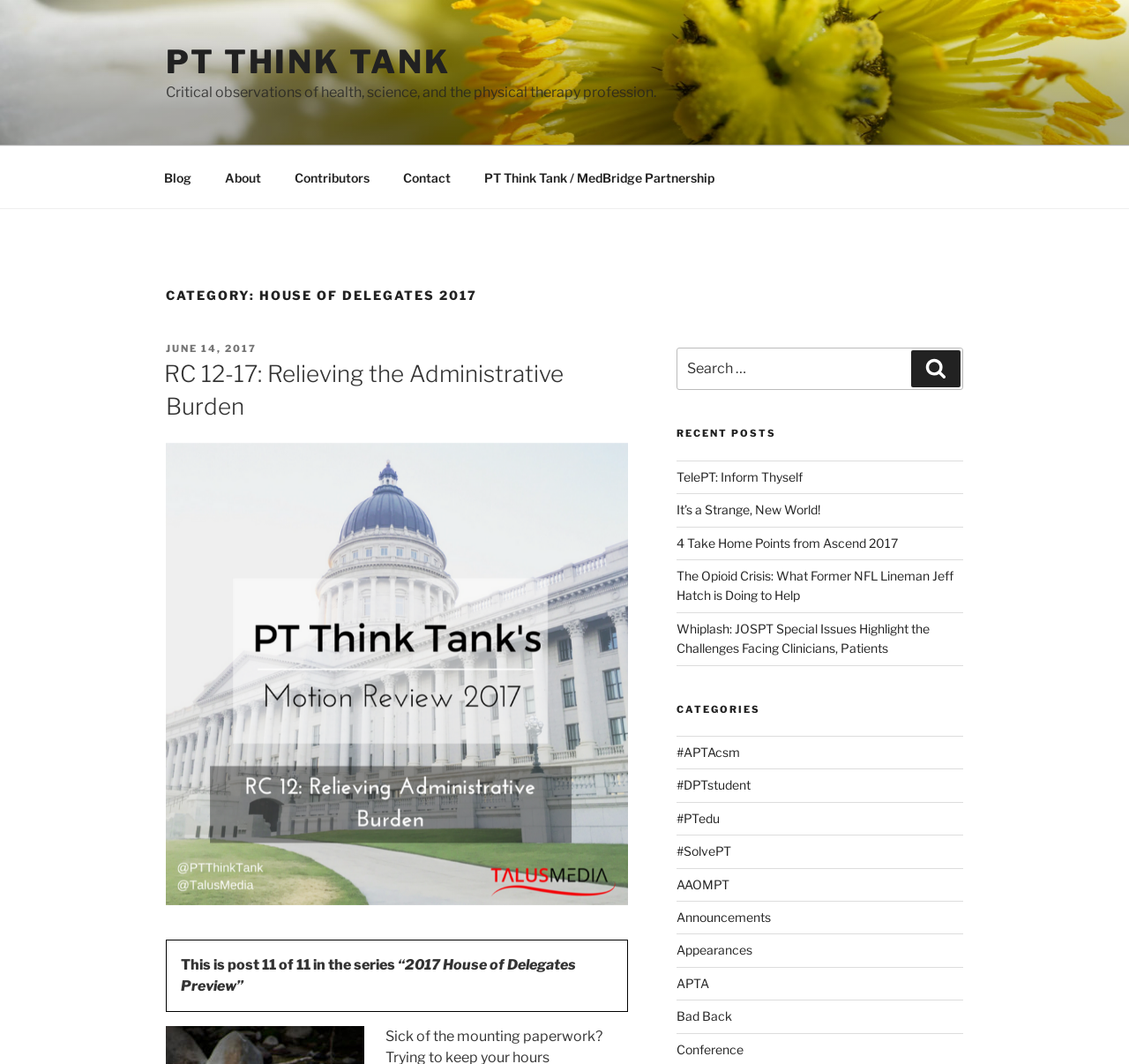What is the category of the current post?
Look at the screenshot and respond with a single word or phrase.

House of Delegates 2017